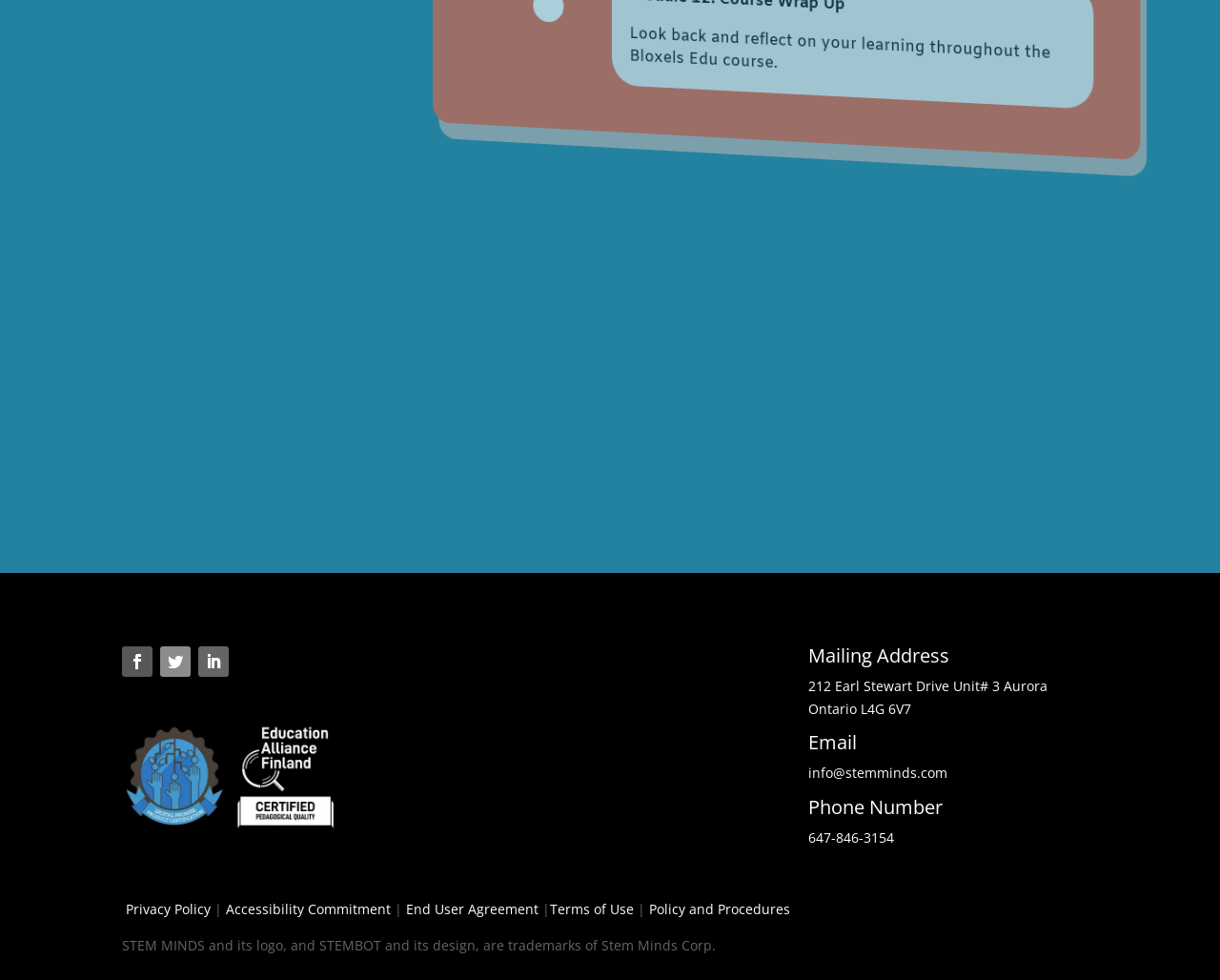Provide the bounding box coordinates for the area that should be clicked to complete the instruction: "access terms of use".

[0.451, 0.918, 0.52, 0.937]